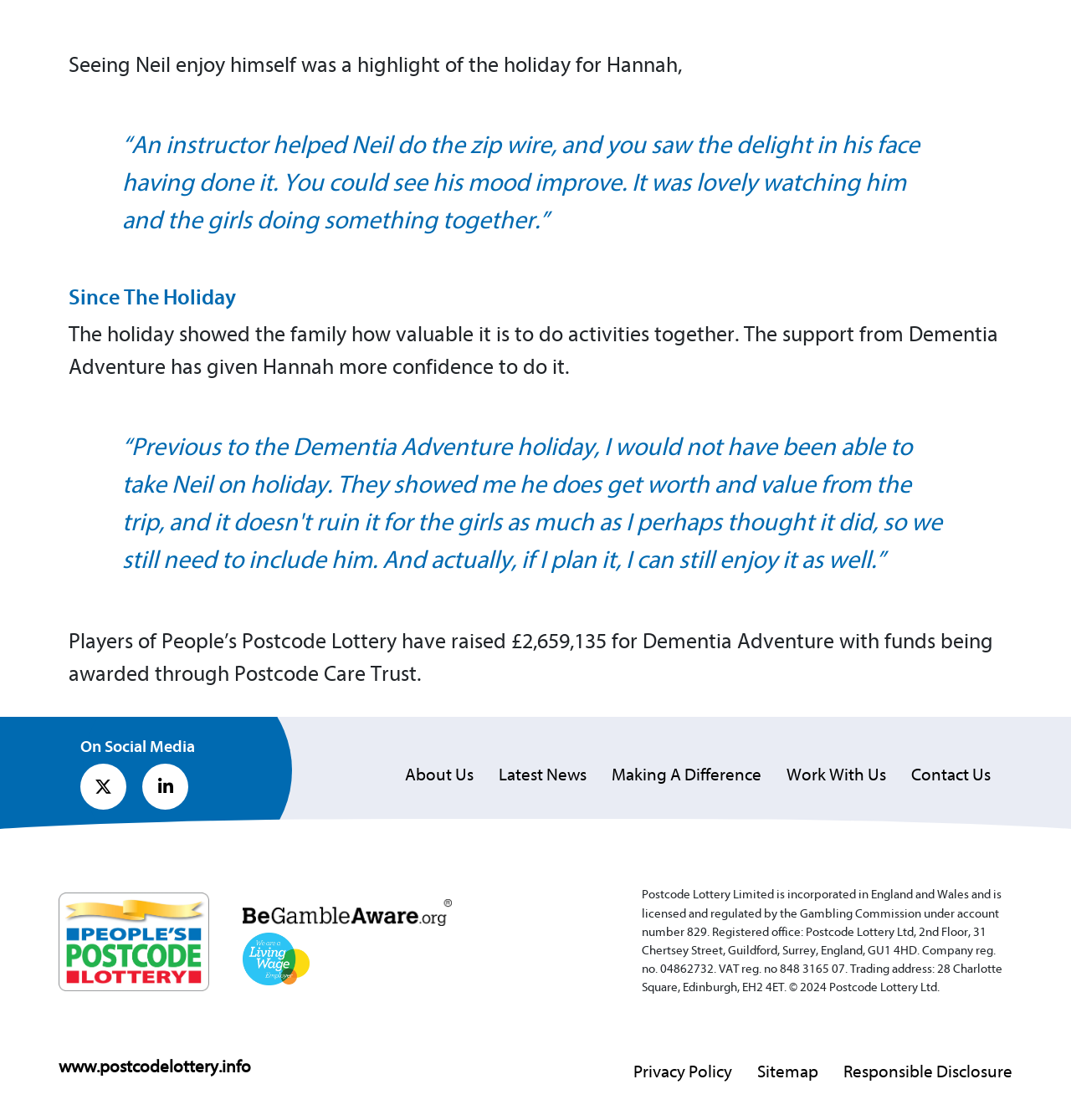Locate the bounding box coordinates of the UI element described by: "Sitemap". Provide the coordinates as four float numbers between 0 and 1, formatted as [left, top, right, bottom].

[0.707, 0.948, 0.764, 0.966]